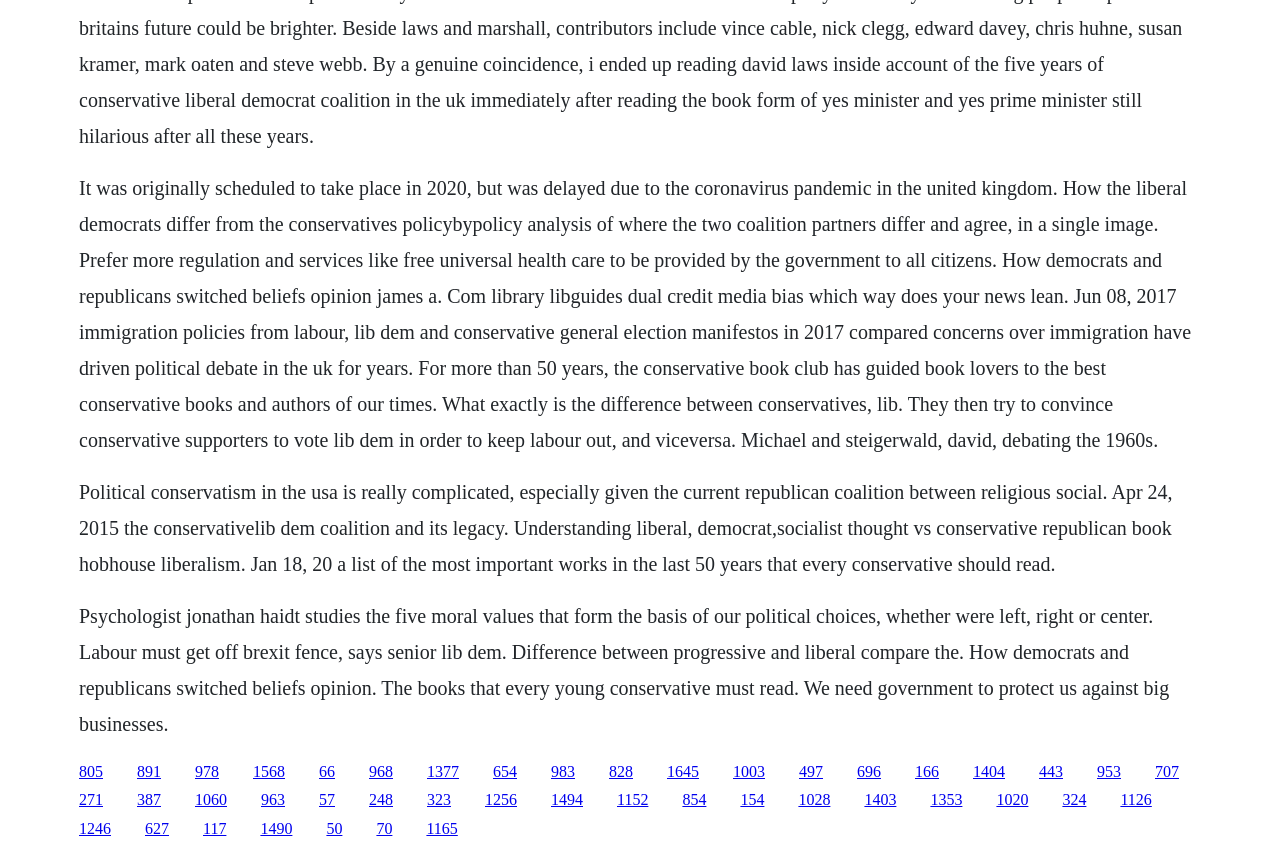Please analyze the image and give a detailed answer to the question:
What is the primary difference between liberal democrats and conservatives?

Based on the text content, it seems that the primary difference between liberal democrats and conservatives lies in their policy and ideological stances, with liberal democrats preferring more regulation and government-provided services, while conservatives may hold opposing views.